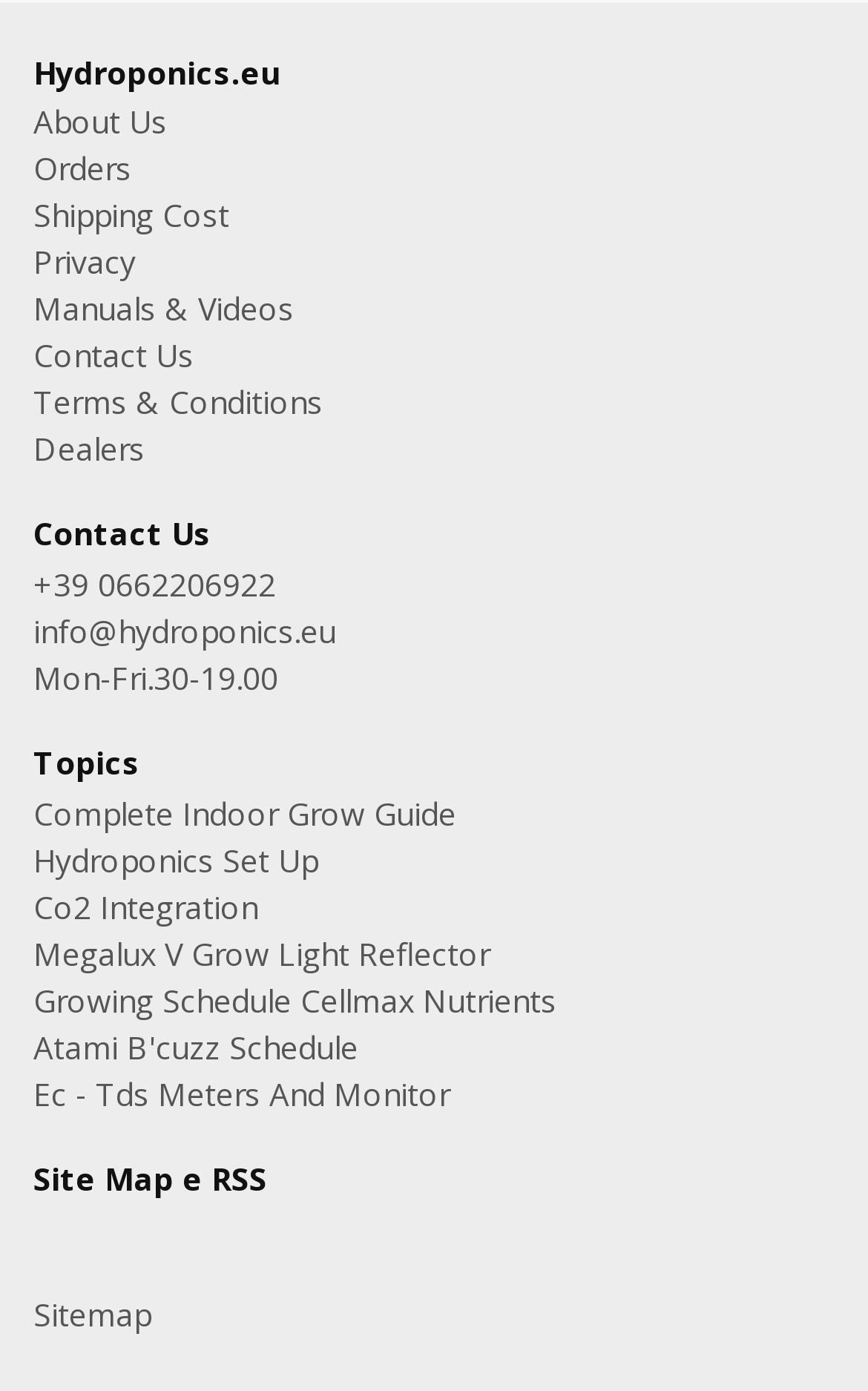How many sections are there in the webpage?
Based on the image content, provide your answer in one word or a short phrase.

4